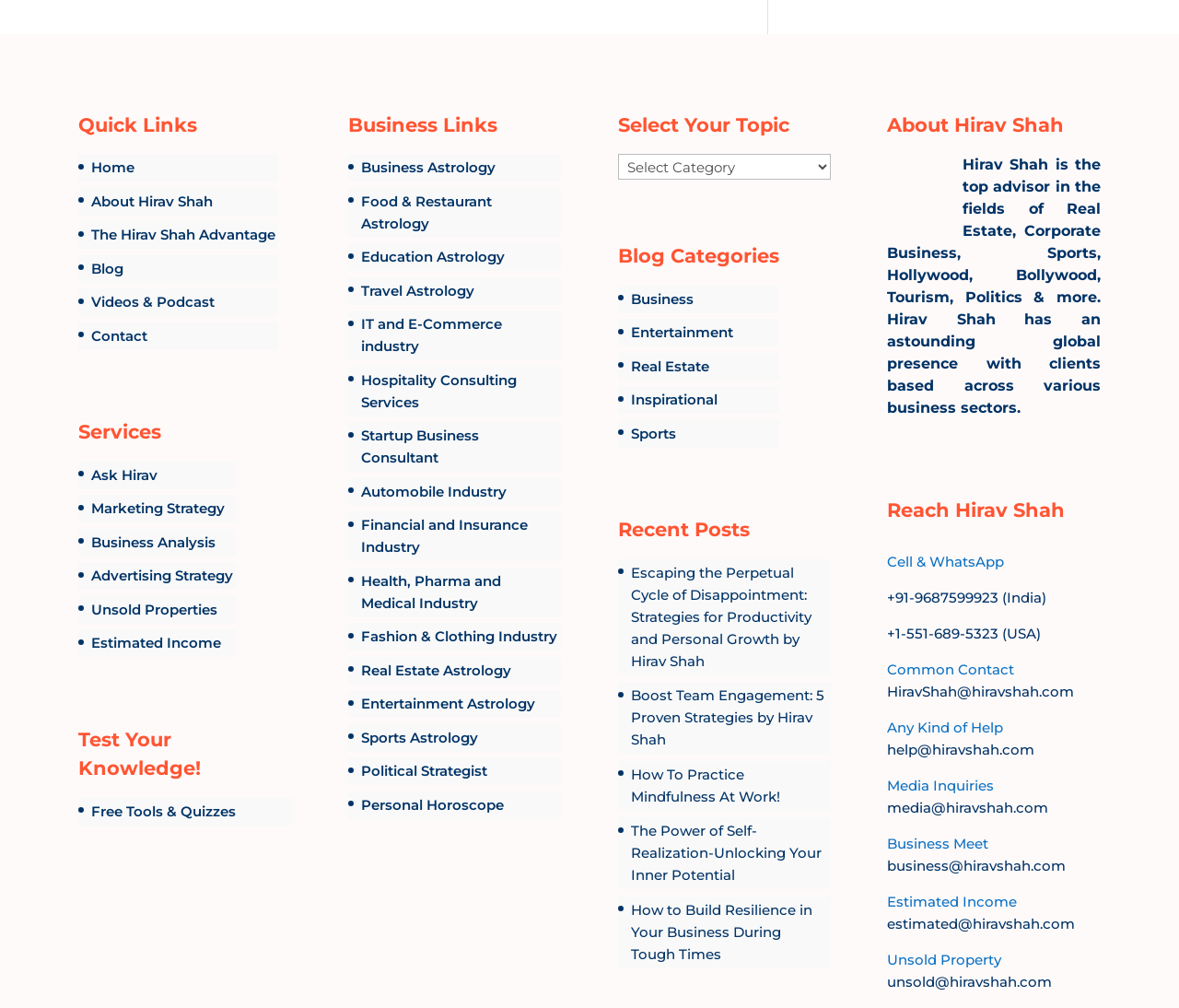Please identify the bounding box coordinates of the region to click in order to complete the given instruction: "Read the recent post 'Escaping the Perpetual Cycle of Disappointment: Strategies for Productivity and Personal Growth by Hirav Shah'". The coordinates should be four float numbers between 0 and 1, i.e., [left, top, right, bottom].

[0.535, 0.559, 0.688, 0.664]